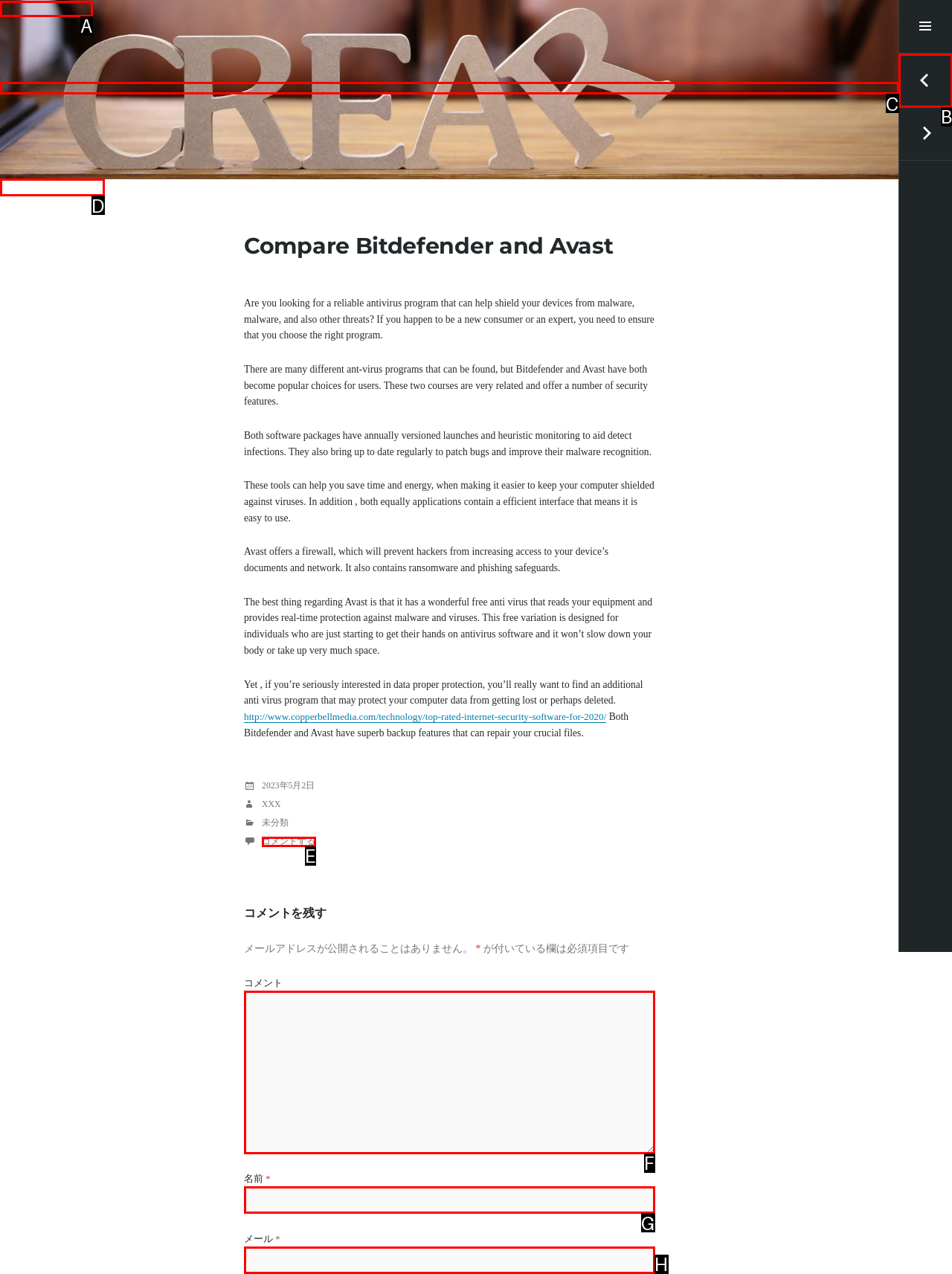Determine which HTML element corresponds to the description: crear de 千里堂. Provide the letter of the correct option.

A